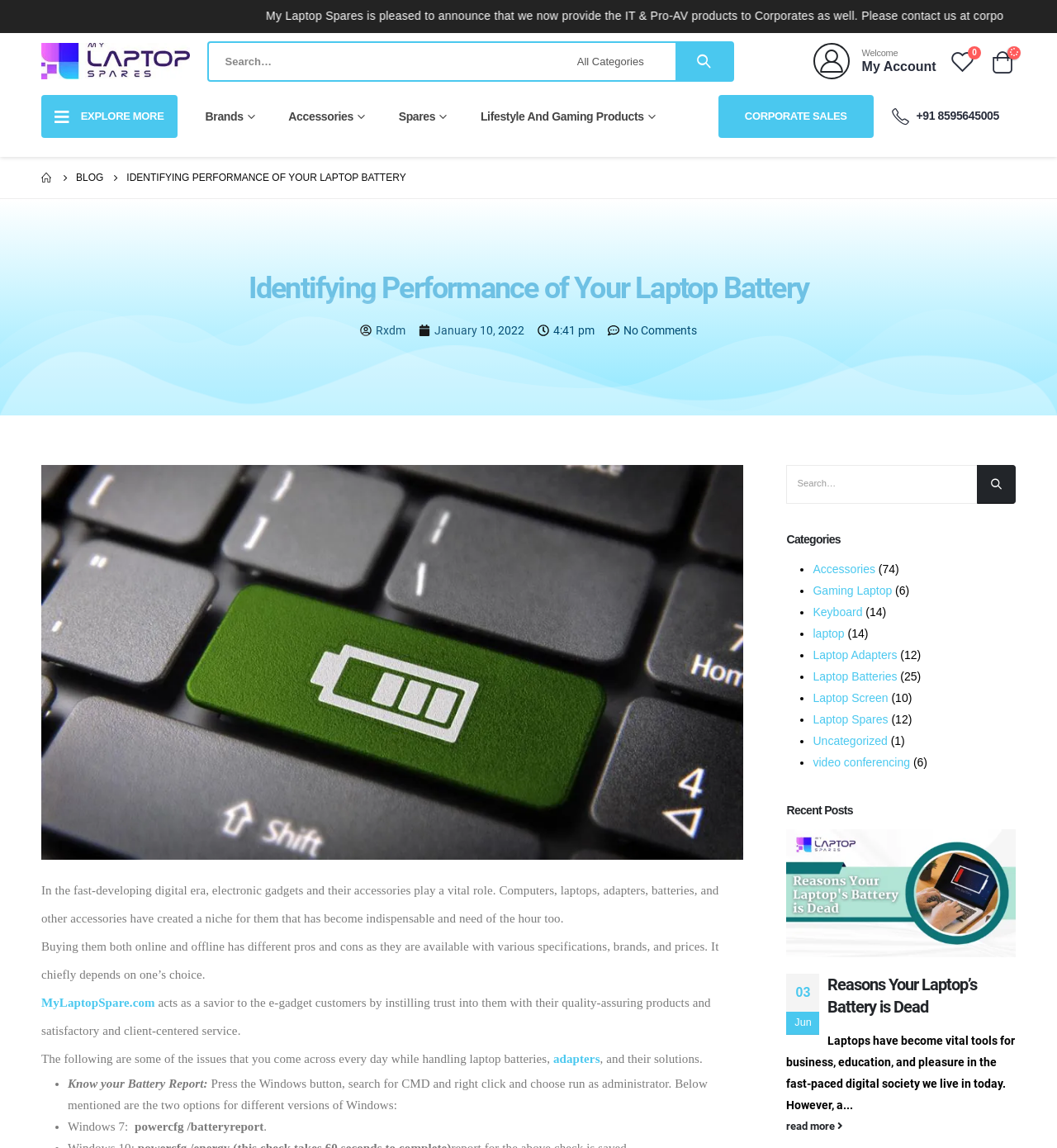Refer to the image and offer a detailed explanation in response to the question: What are the categories of products available on the website?

The categories of products available on the website can be found in the 'Categories' section, which lists various categories such as Accessories, Gaming Laptop, Keyboard, Laptop Adapters, Laptop Batteries, Laptop Screen, Laptop Spares, Uncategorized, and Video Conferencing.